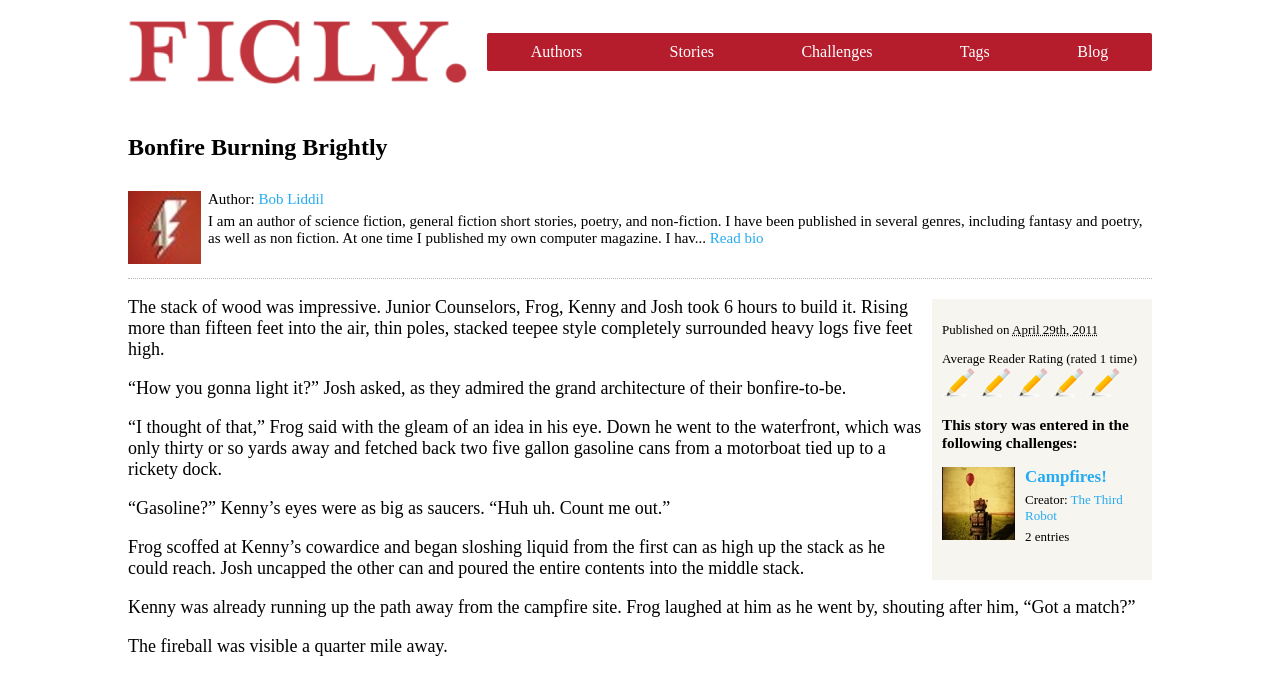Determine the bounding box coordinates of the region that needs to be clicked to achieve the task: "View topic 'New ideas spacecraft usage Ideas'".

None